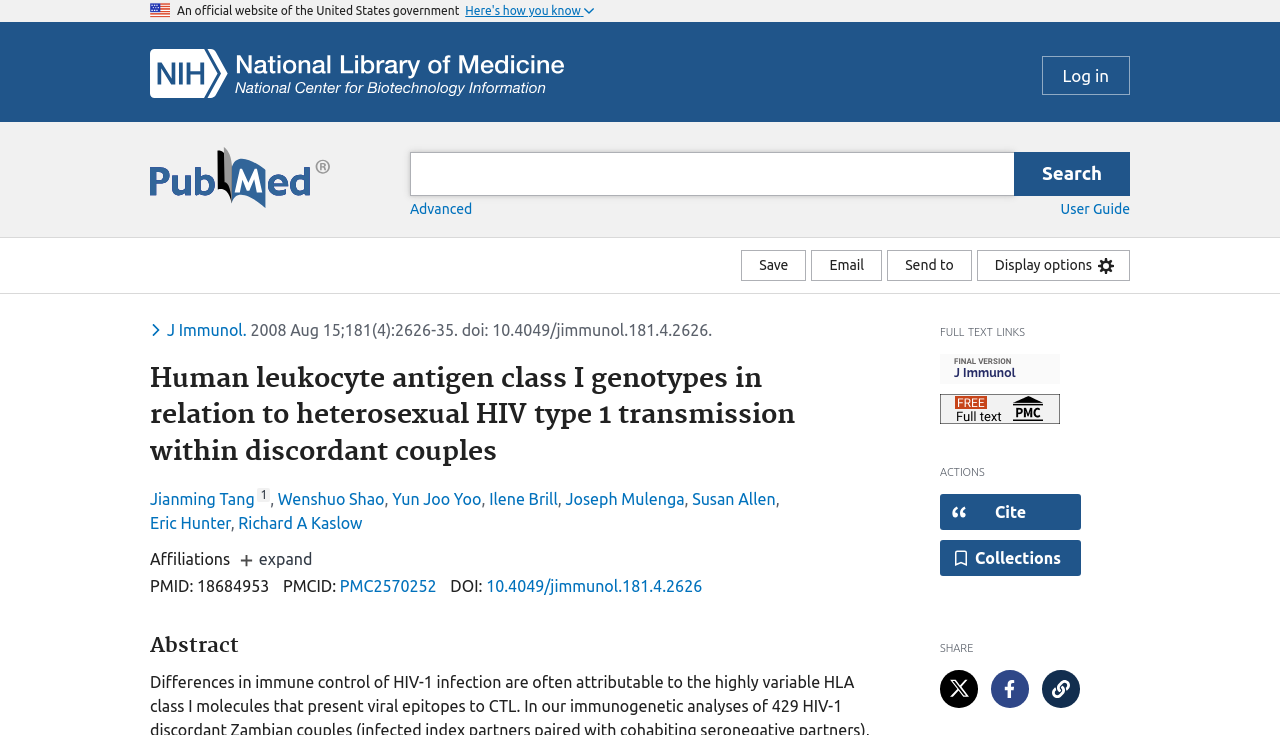What is the journal name of the article?
From the screenshot, provide a brief answer in one word or phrase.

Journal of immunology (Baltimore, Md. : 1950)